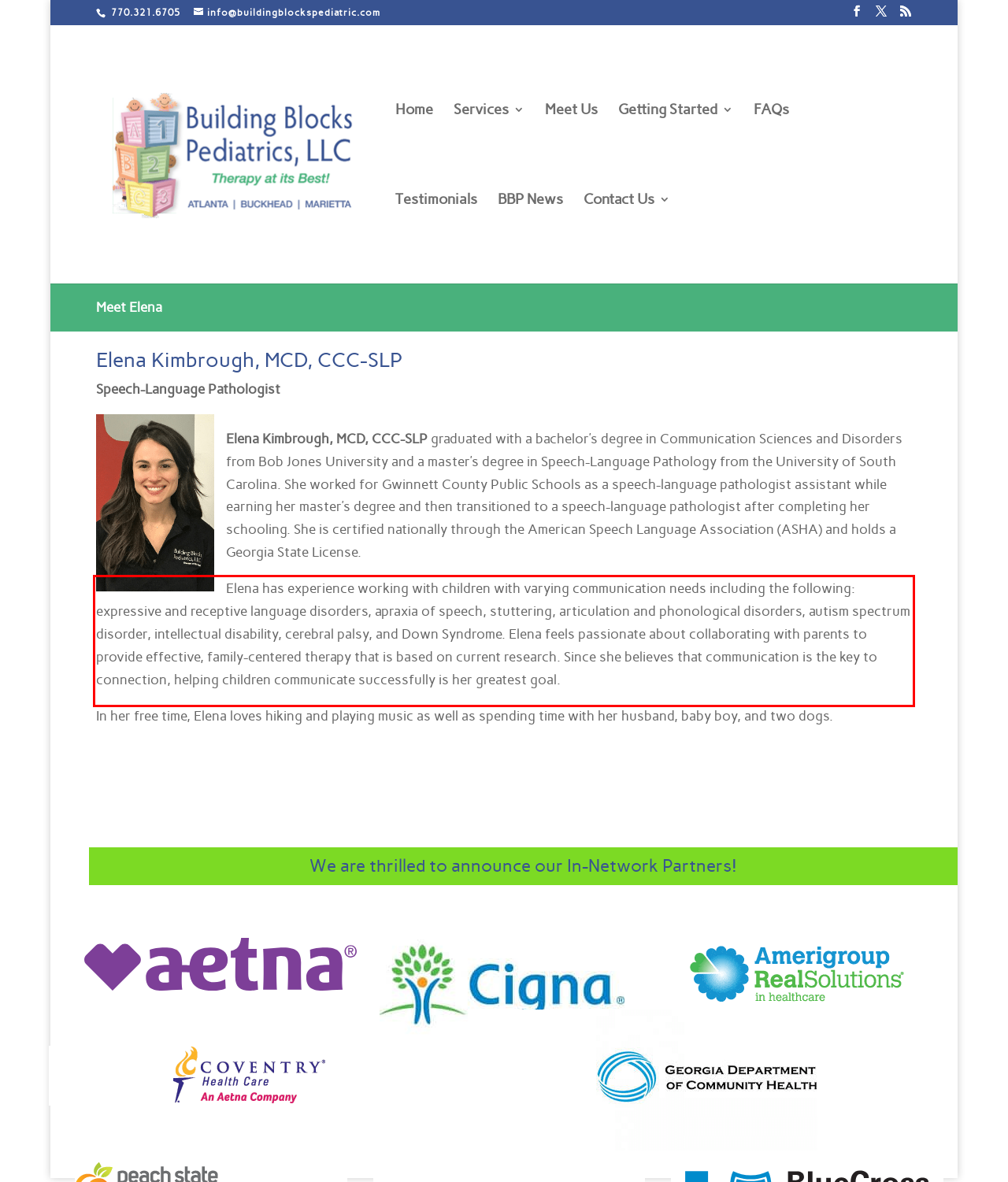Analyze the screenshot of the webpage and extract the text from the UI element that is inside the red bounding box.

Elena has experience working with children with varying communication needs including the following: expressive and receptive language disorders, apraxia of speech, stuttering, articulation and phonological disorders, autism spectrum disorder, intellectual disability, cerebral palsy, and Down Syndrome. Elena feels passionate about collaborating with parents to provide effective, family-centered therapy that is based on current research. Since she believes that communication is the key to connection, helping children communicate successfully is her greatest goal.